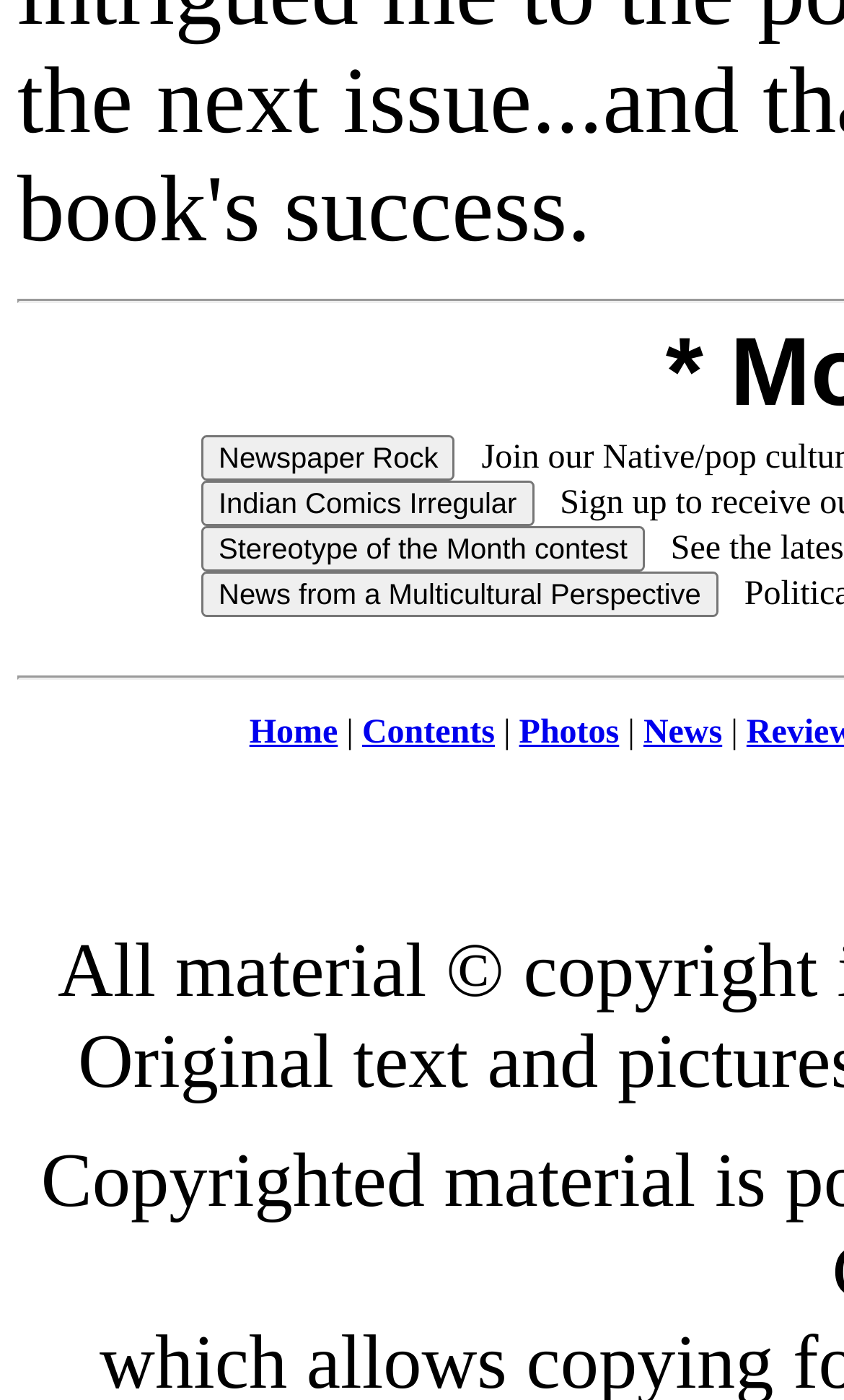Please give a succinct answer to the question in one word or phrase:
How many links are there in the navigation bar?

4